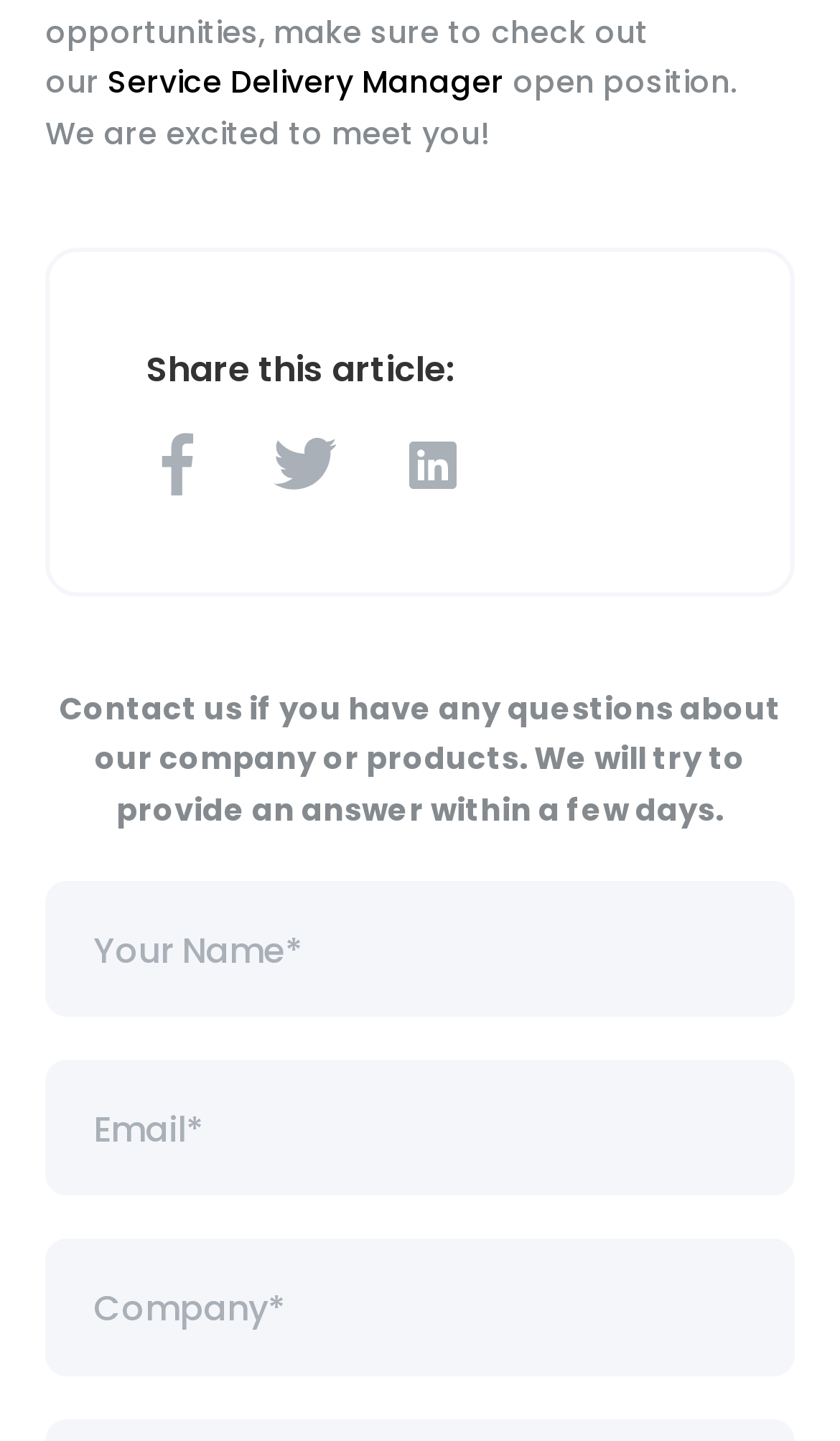Based on the element description name="email" placeholder="Email*", identify the bounding box coordinates for the UI element. The coordinates should be in the format (top-left x, top-left y, bottom-right x, bottom-right y) and within the 0 to 1 range.

[0.054, 0.736, 0.946, 0.83]